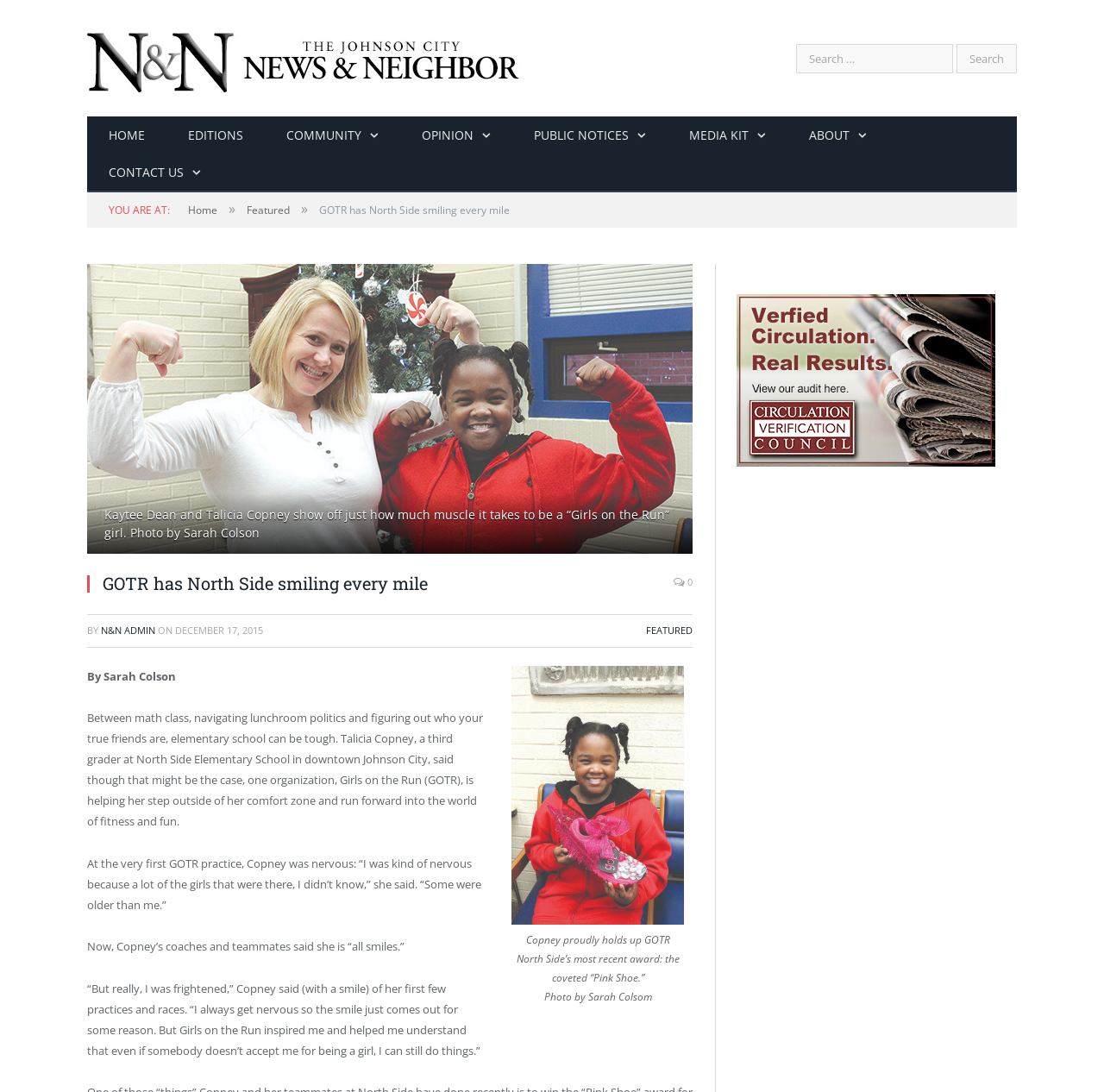Write an extensive caption that covers every aspect of the webpage.

This webpage appears to be a news article or blog post about Girls on the Run (GOTR) North Side, a program that encourages young girls to engage in fitness and fun activities. 

At the top of the page, there is a search bar with a "Search for:" label and a "Search" button to the right. Below the search bar, there are several links to different sections of the website, including "HOME", "EDITIONS", "COMMUNITY", "OPINION", "PUBLIC NOTICES", "MEDIA KIT", "ABOUT", and "CONTACT US". 

To the right of these links, there is a section that displays the current location, "YOU ARE AT:", with a link to "Home" and another link to "Featured" below it. 

The main content of the page is an article about GOTR North Side, with a large heading that reads "GOTR has North Side smiling every mile". Below the heading, there is an image of two girls, Kaytee Dean and Talicia Copney, showing off their muscles. 

The article is written by N&N ADMIN and was published on December 17, 2015. It tells the story of Talicia Copney, a third-grader who participated in GOTR and overcame her initial nervousness to become more confident and enthusiastic about the program. 

Throughout the article, there are several images, including one of Copney holding up an award called the "Pink Shoe" and another image that is not described. 

To the right of the article, there is a complementary section with a link and an image.